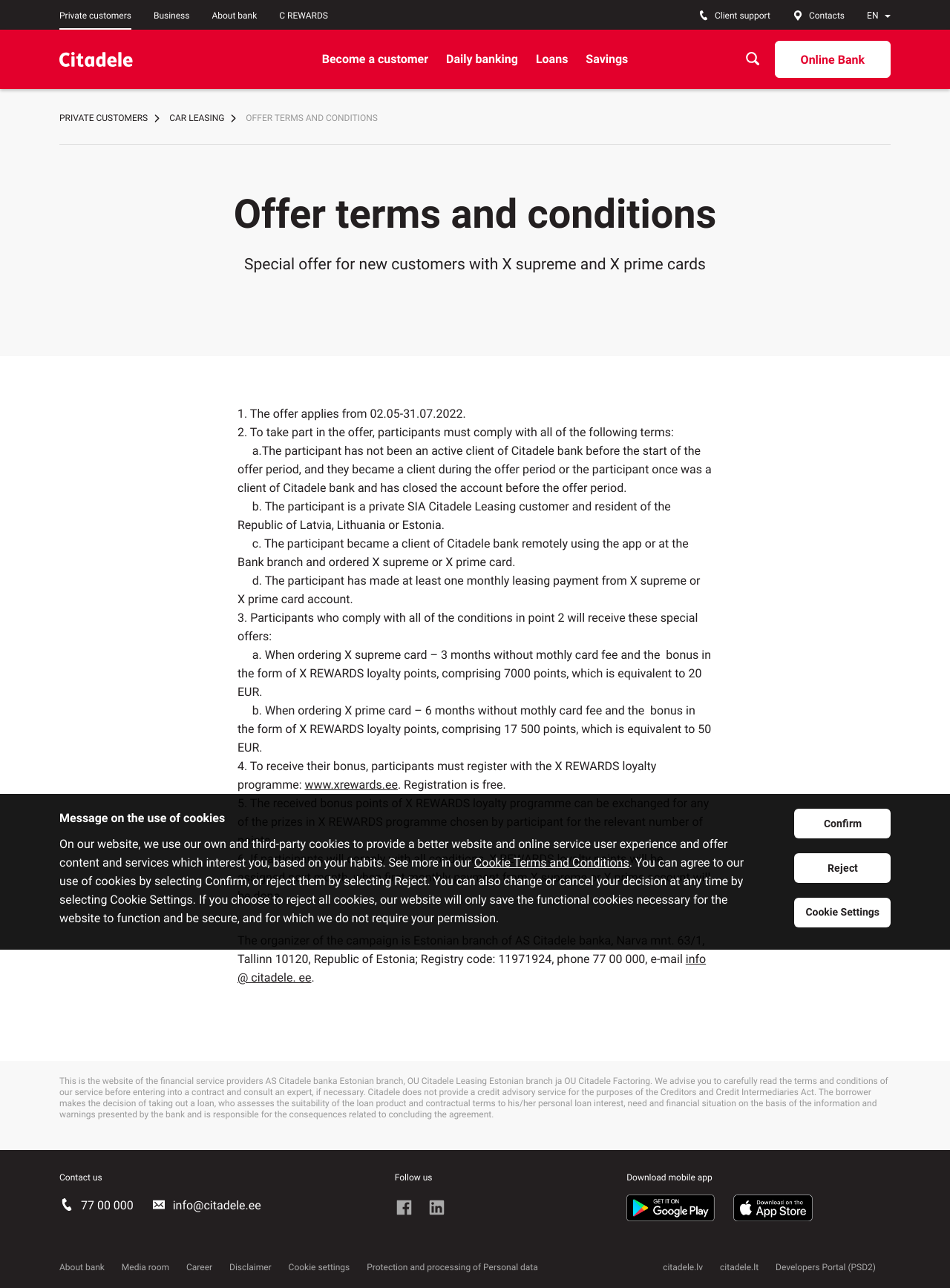Give an extensive and precise description of the webpage.

The webpage is about the offer terms and conditions of Bank Citadele. At the top, there are several links to different sections of the bank's website, including "Private customers", "Business", "About bank", and "C REWARDS". On the right side, there is a language selection button labeled "EN". Below these links, there is a logo of Bank Citadele, which is an image.

The main content of the webpage is divided into several sections. The first section has a heading "Offer terms and conditions" and provides information about a special offer for new customers with X supreme and X prime cards. The offer applies from 02.05-31.07.2022, and participants must comply with certain terms to take part in the offer.

The terms and conditions are listed in a numbered format, with each point describing a specific requirement or rule. The text is quite detailed and provides information about the offer, including the benefits and rewards that participants can receive.

Below the terms and conditions, there is a section about the organizer of the campaign, which is the Estonian branch of AS Citadele banka. There is also a link to the bank's email address and a phone number.

Further down the page, there is a message about the use of cookies on the website. The message explains that the website uses cookies to provide a better user experience and offers content and services that interest the user. There are buttons to confirm or reject the use of cookies, as well as a link to cookie settings.

At the bottom of the page, there is a section with links to various resources, including contact information, social media profiles, and a mobile app download link. There are also links to other sections of the website, such as "About bank", "Media room", and "Career".